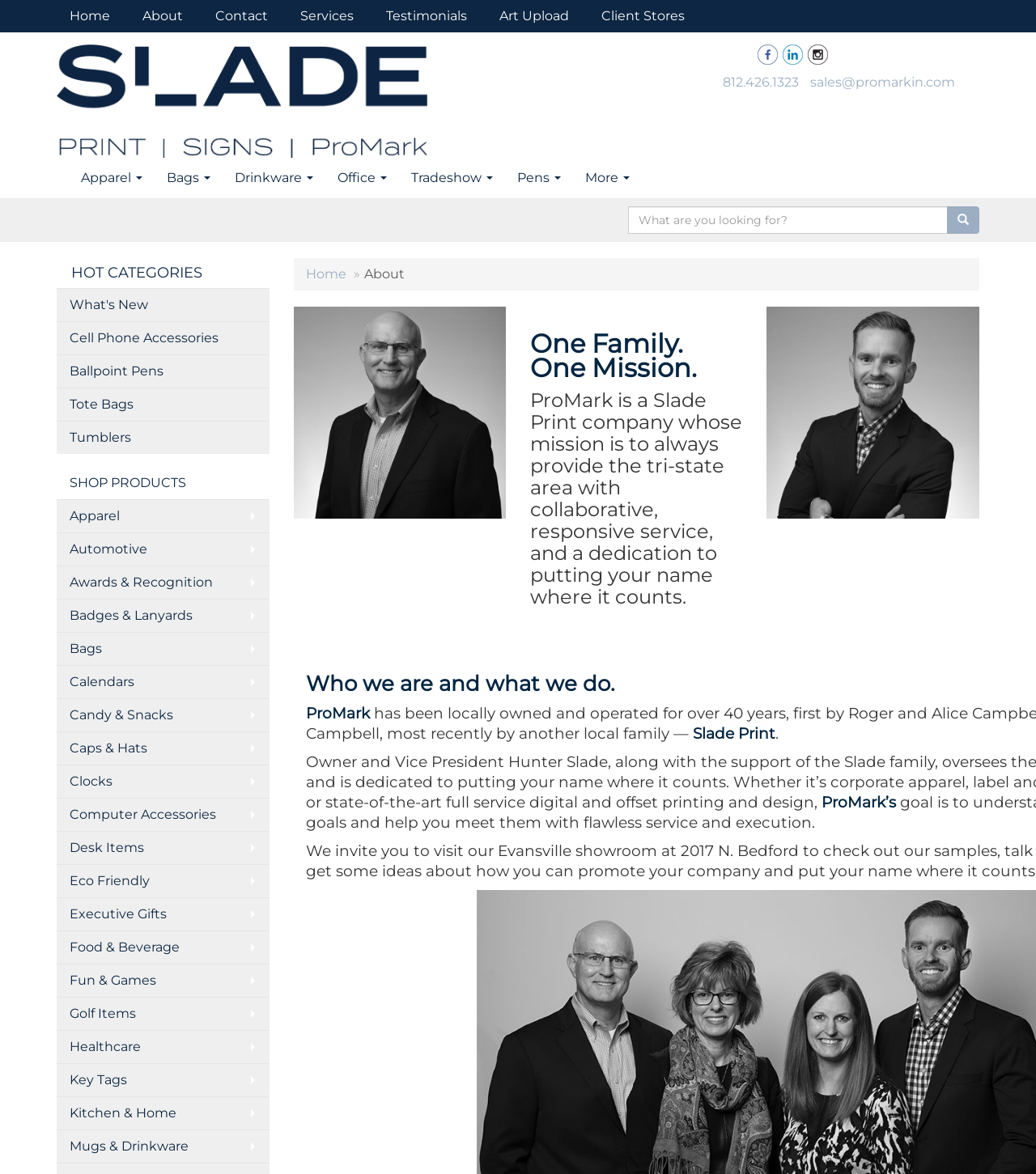Find the coordinates for the bounding box of the element with this description: "title="Visit us on Facebook"".

[0.731, 0.039, 0.751, 0.052]